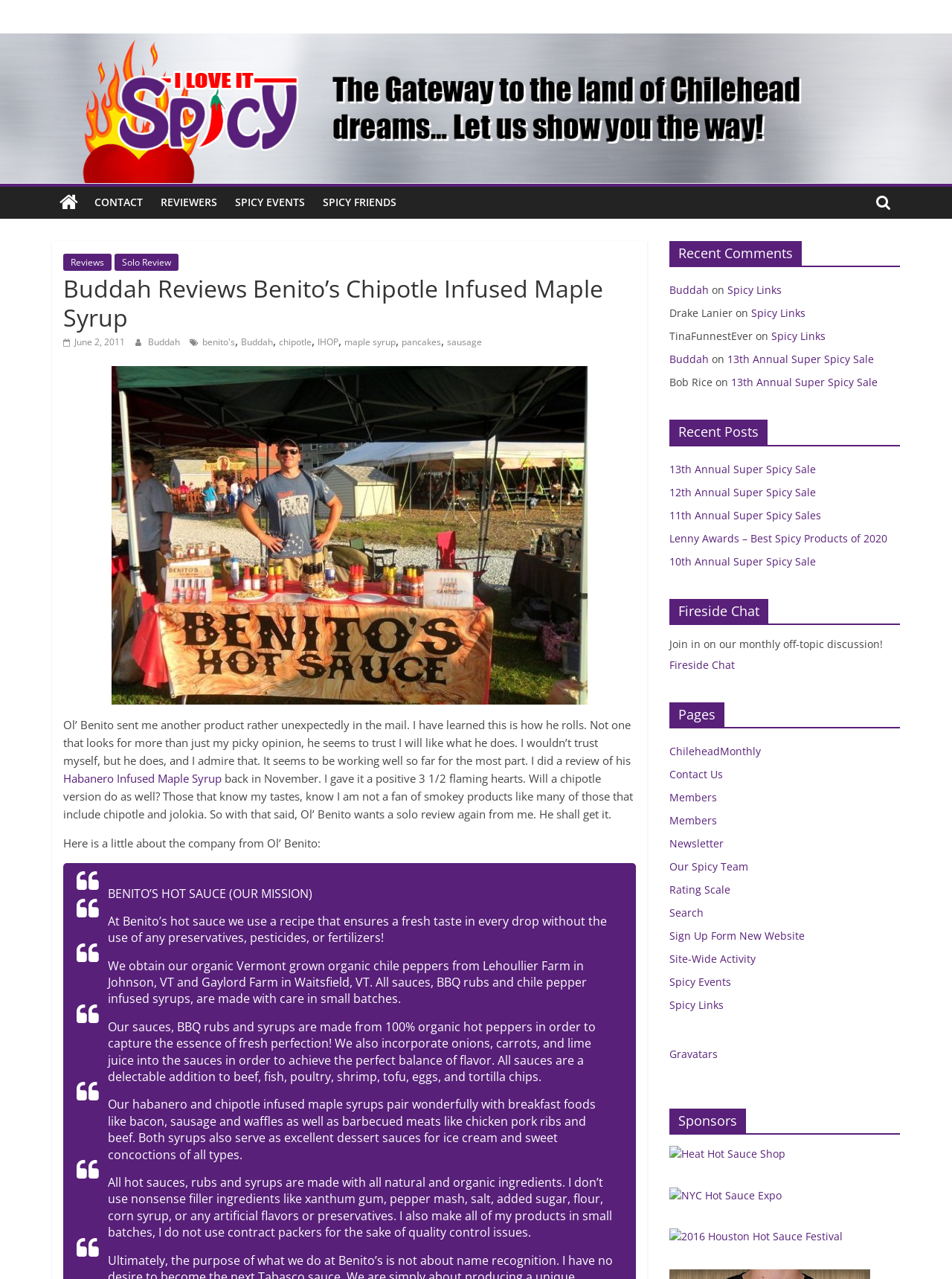Please specify the bounding box coordinates of the region to click in order to perform the following instruction: "View the 'Spicy Events'".

[0.238, 0.146, 0.33, 0.171]